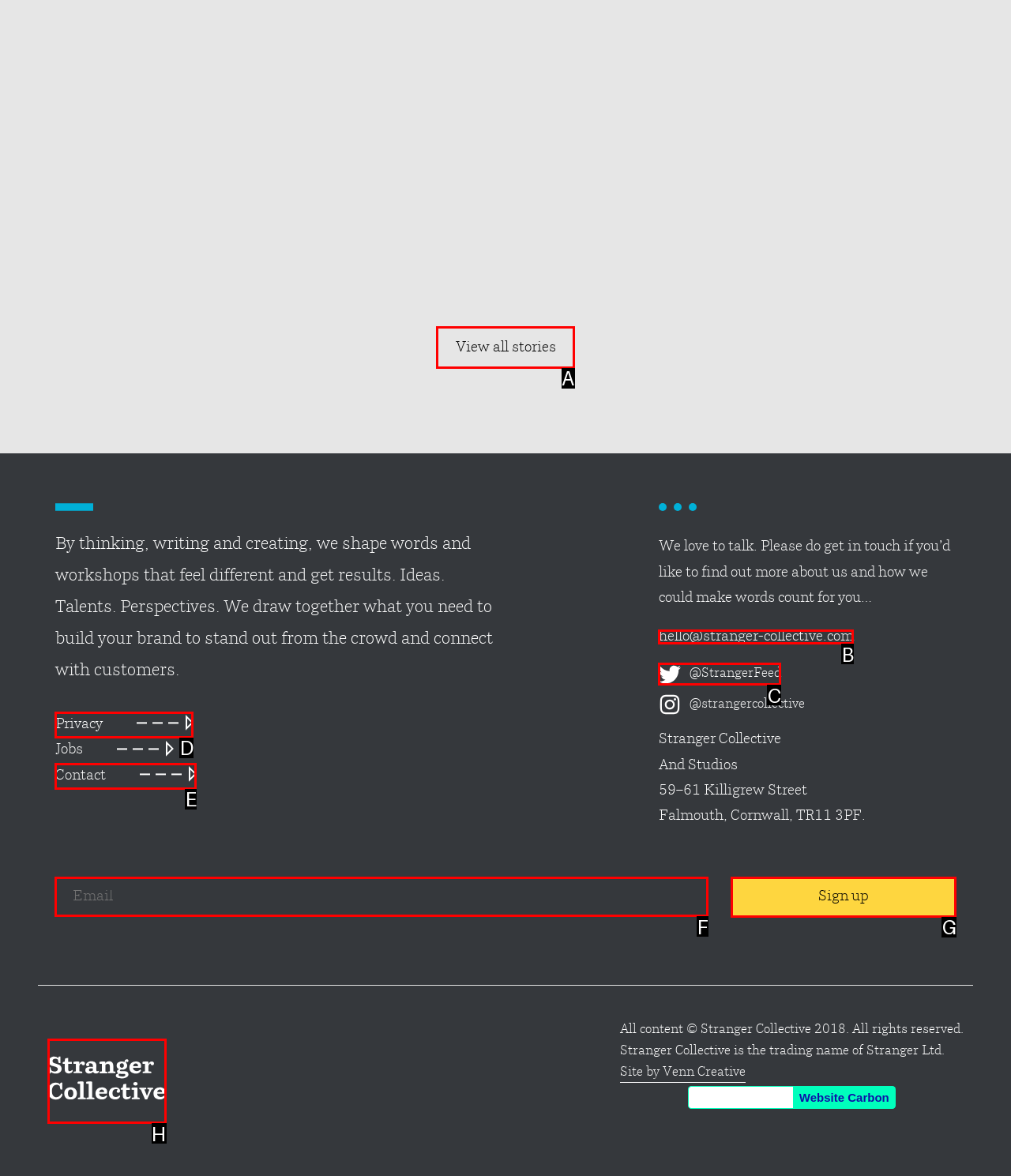Which option should be clicked to execute the following task: Click on 'Sign up'? Respond with the letter of the selected option.

G